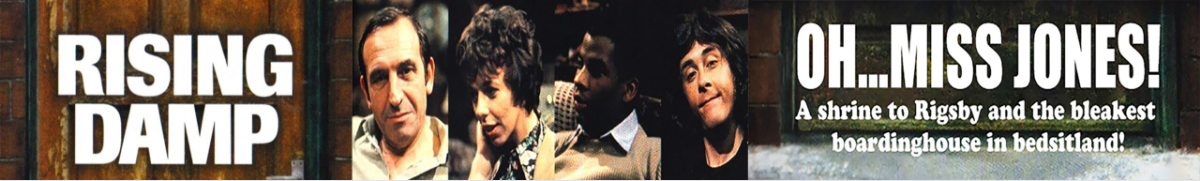Explain what is happening in the image with elaborate details.

The image features a vibrant and nostalgic montage from the classic British sitcom "Rising Damp," capturing the essence of its setting and characters. Prominently displayed is the title "RISING DAMP" in bold, white letters, evoking the show's themes centered around life in a shabby boarding house. Alongside this, images of key characters showcase their expressions, hinting at the humor and quirks of the series. The caption "OH... MISS JONES!" appears boldly, suggesting a focal character and comedic situations involving her. Below, the line "A shrine to Rigsby and the bleakest boardinghouse in bedsitland!" adds context, highlighting the show's blend of humor and pathos in a rundown living environment. This captivating collage invites viewers to reminisce about the show's charm and wit, emblematic of British comedy.